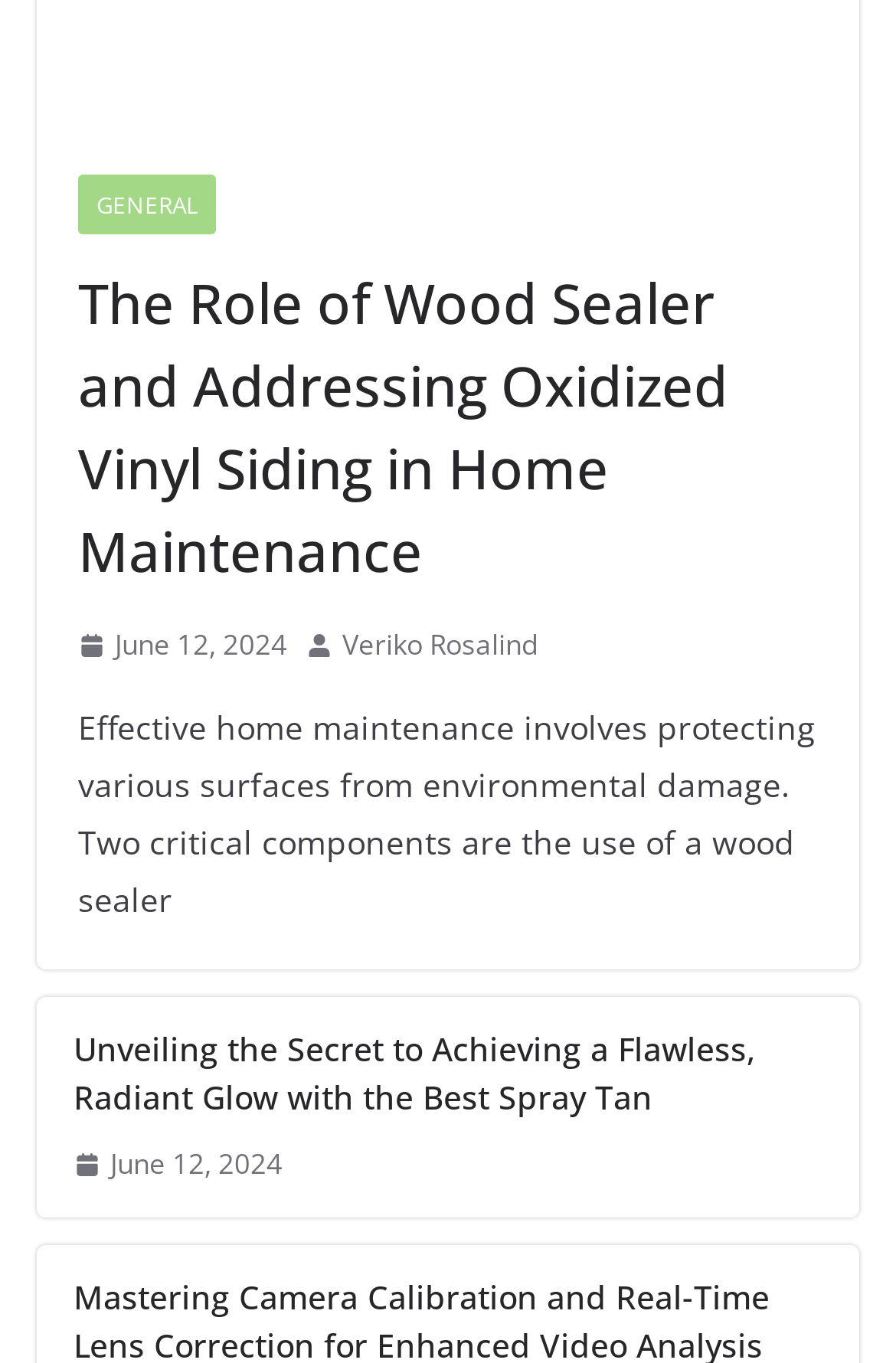Given the following UI element description: "Veriko Rosalind", find the bounding box coordinates in the webpage screenshot.

[0.382, 0.455, 0.6, 0.491]